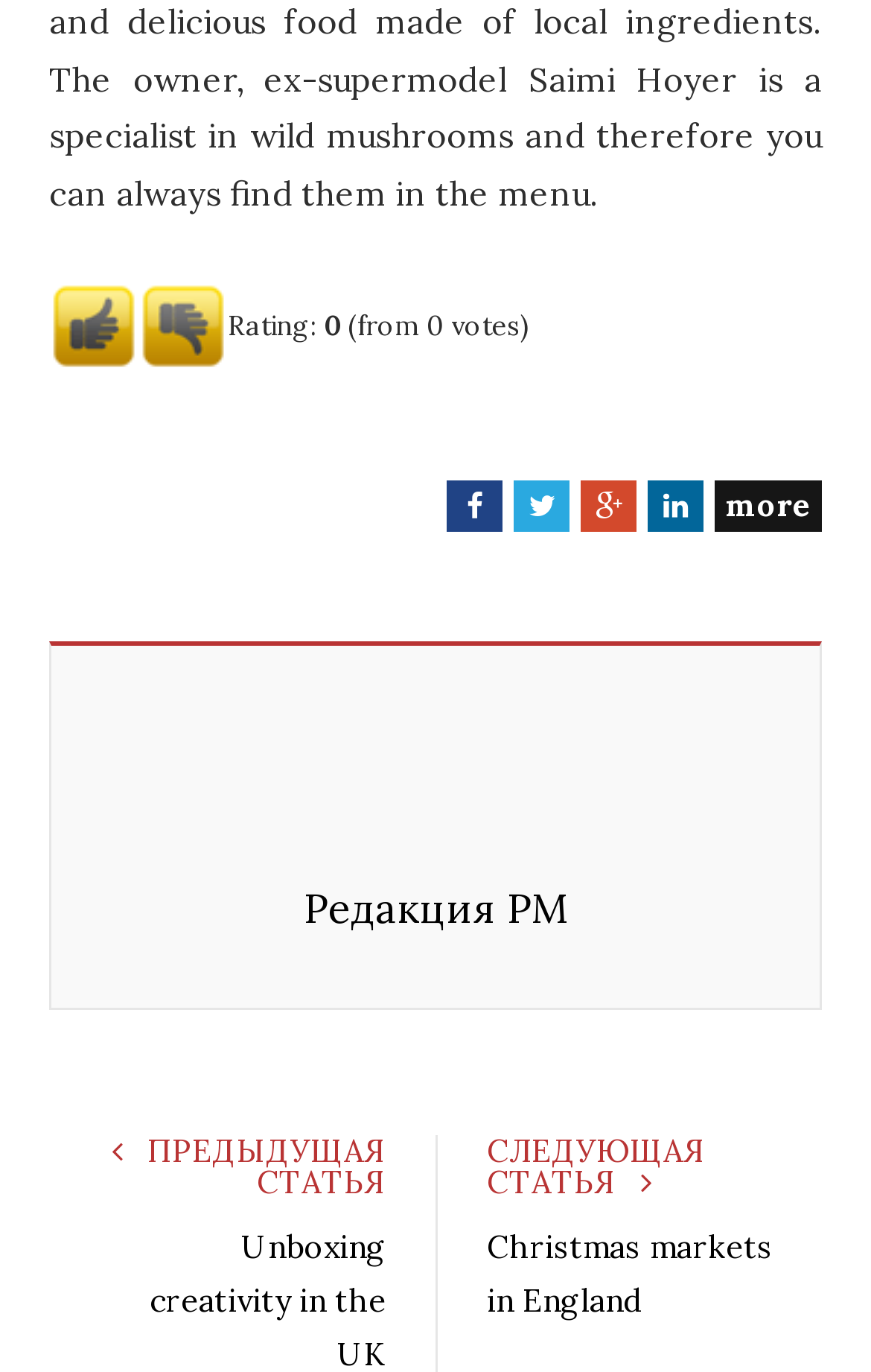Find the UI element described as: "Christmas markets in England" and predict its bounding box coordinates. Ensure the coordinates are four float numbers between 0 and 1, [left, top, right, bottom].

[0.559, 0.895, 0.887, 0.963]